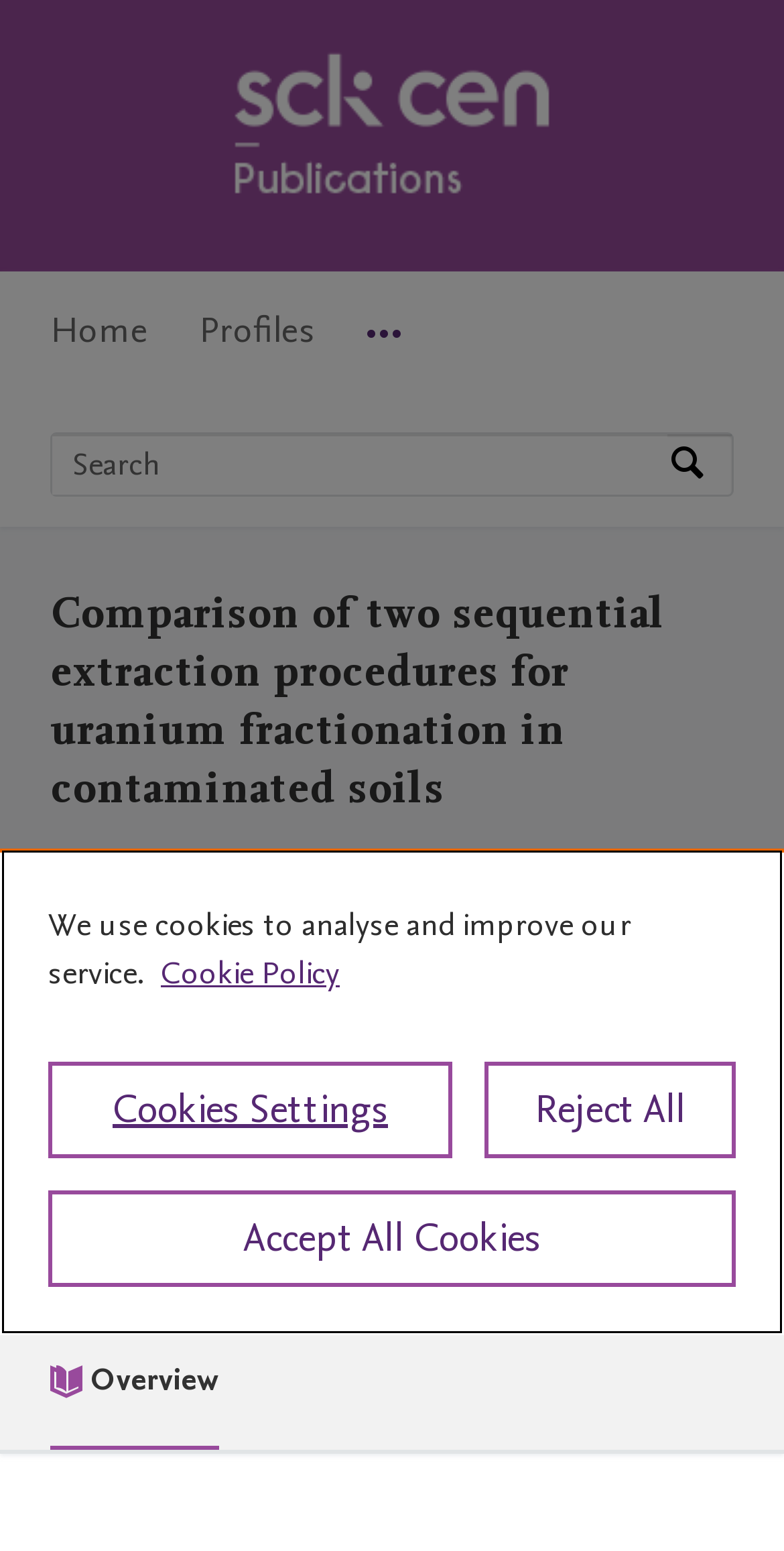Create a detailed description of the webpage's content and layout.

This webpage is about a research article titled "Comparison of two sequential extraction procedures for uranium fractionation in contaminated soils". At the top-left corner, there is a logo and a navigation menu with links to "Home", "Profiles", and "More navigation options". Below the navigation menu, there is a search bar with a label "Search by expertise, name or affiliation" and a search button.

The main content of the webpage is divided into several sections. The first section displays the title of the research article, followed by the names of the authors, including Hildegarde Vandenhove, Nathalie Vanhoudt, Lise Duquène, Kenny Antunes, and Jean Wannijn. Below the author list, there is a section labeled "Research output" with a link to a peer-review page.

The next section is the "Publication metrics section", which contains a link to a PlumX Metrics Detail Page with an accompanying image. This section also has a menu item labeled "Overview".

At the bottom of the webpage, there is a cookie banner with a privacy alert dialog. The dialog explains that the website uses cookies to analyze and improve its service, and provides links to more information about privacy and cookie policies. There are also buttons to configure cookie settings, reject all cookies, or accept all cookies.